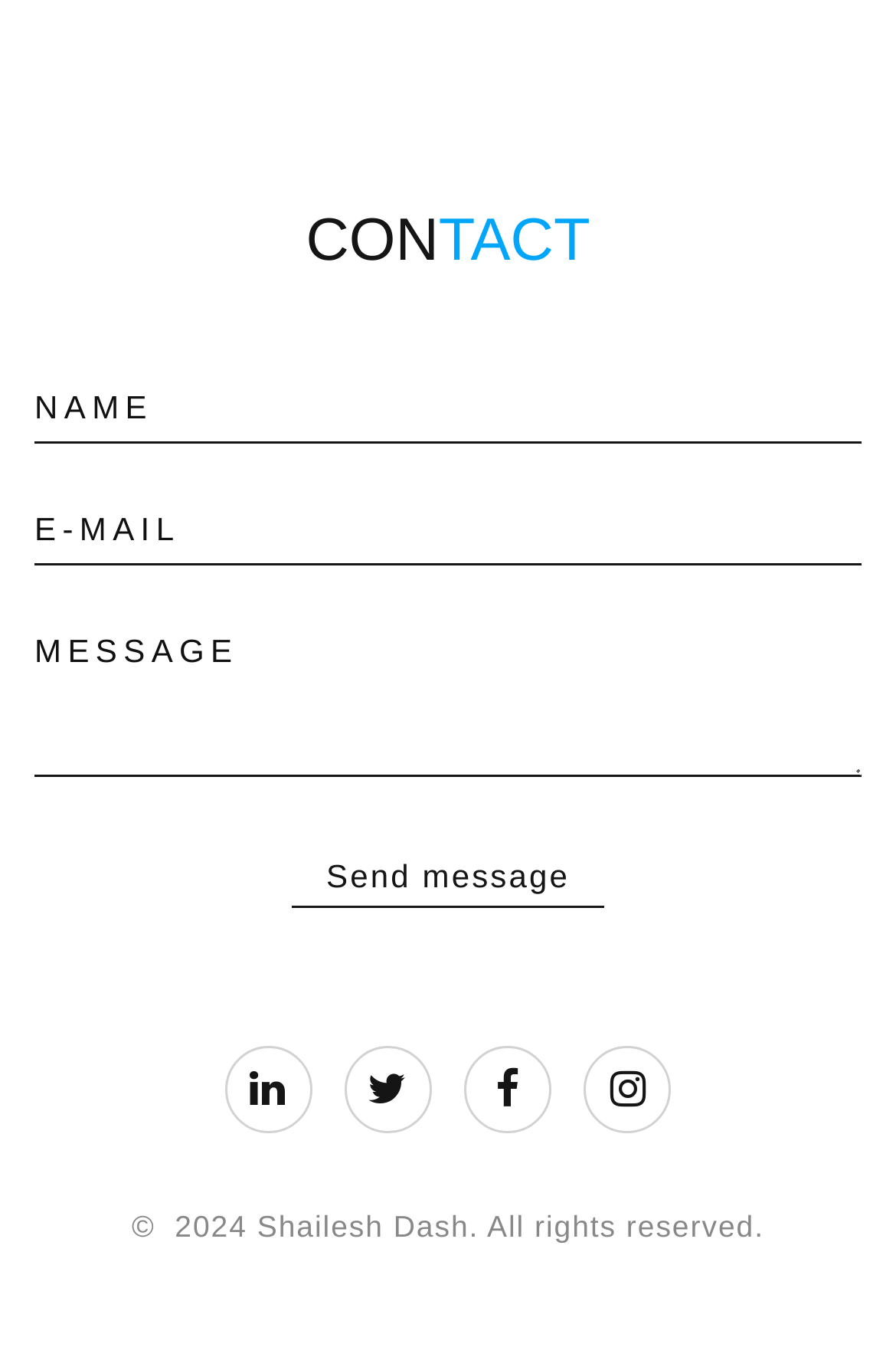What is the position of the send message button?
Please provide a detailed and thorough answer to the question.

The send message button is positioned below the message field, as indicated by its bounding box coordinates [0.326, 0.618, 0.674, 0.663], which are below the coordinates of the message field [0.038, 0.447, 0.962, 0.568].